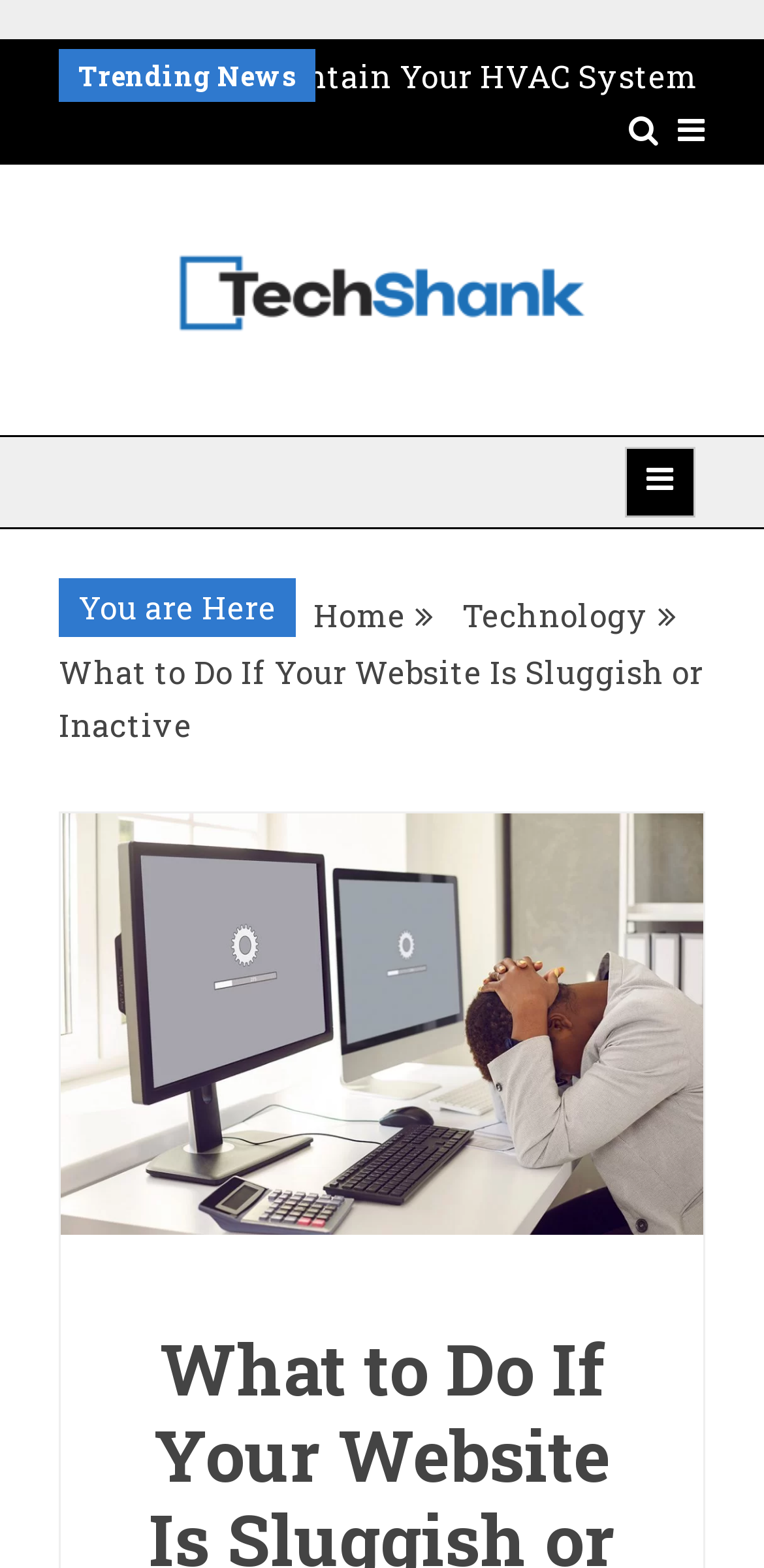Please find the bounding box coordinates of the element that must be clicked to perform the given instruction: "Open the primary menu". The coordinates should be four float numbers from 0 to 1, i.e., [left, top, right, bottom].

[0.818, 0.285, 0.91, 0.33]